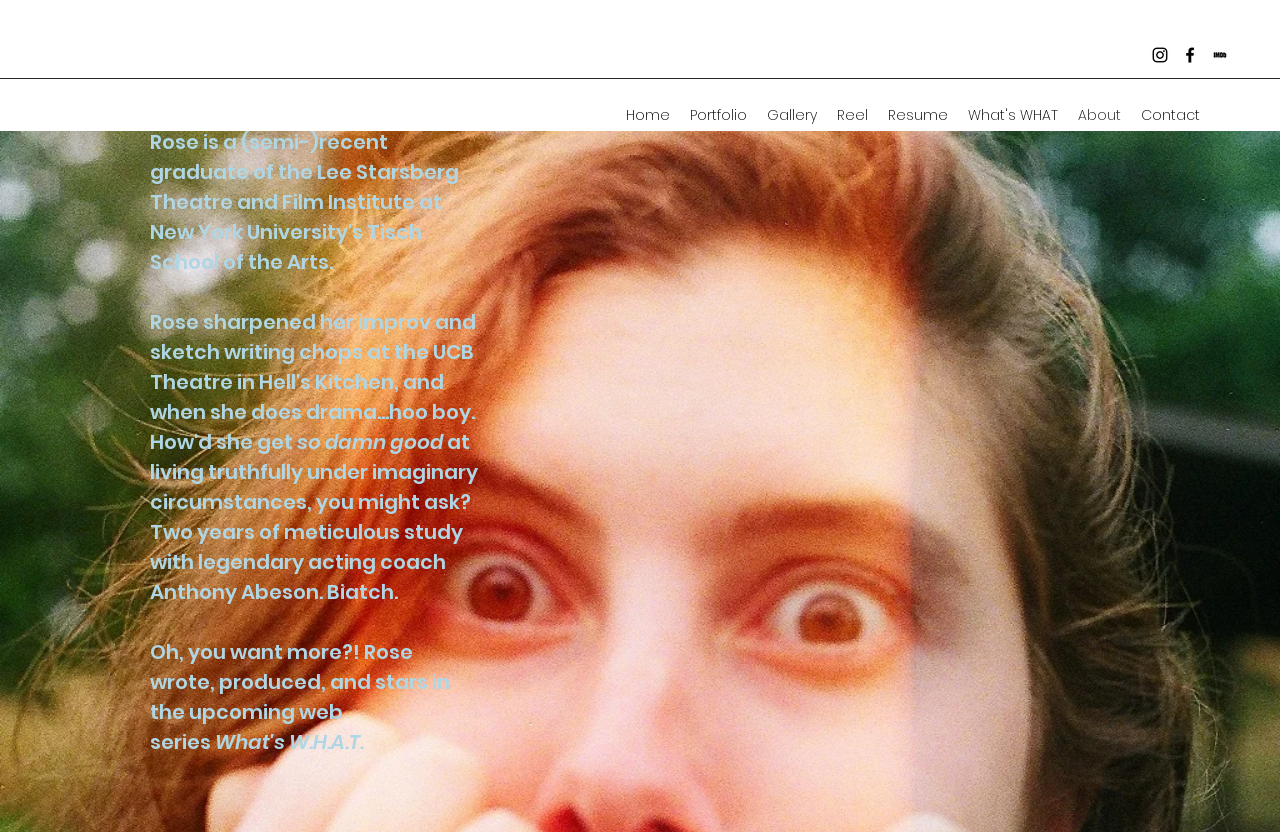Provide an in-depth caption for the contents of the webpage.

The webpage is about Rose Lane Sanfilippo, an individual who appears to be an actress or performer. At the top right corner, there is a social bar with three links: Instagram, Facebook, and Download, each accompanied by an image. Below the social bar, there is a navigation menu with eight links: Home, Portfolio, Gallery, Reel, Resume, What's WHAT, About, and Contact.

On the left side of the page, there is a section with three blocks of text. The first block reads "so damn good" and is positioned near the top. The second block is a longer paragraph that mentions Rose's acting studies with Anthony Abeson. The third block is another paragraph that mentions Rose's work on an upcoming web series.

The overall layout of the page is simple, with a focus on showcasing Rose's personality and accomplishments. The use of images and text blocks creates a visually appealing design that draws the reader's attention to the content.